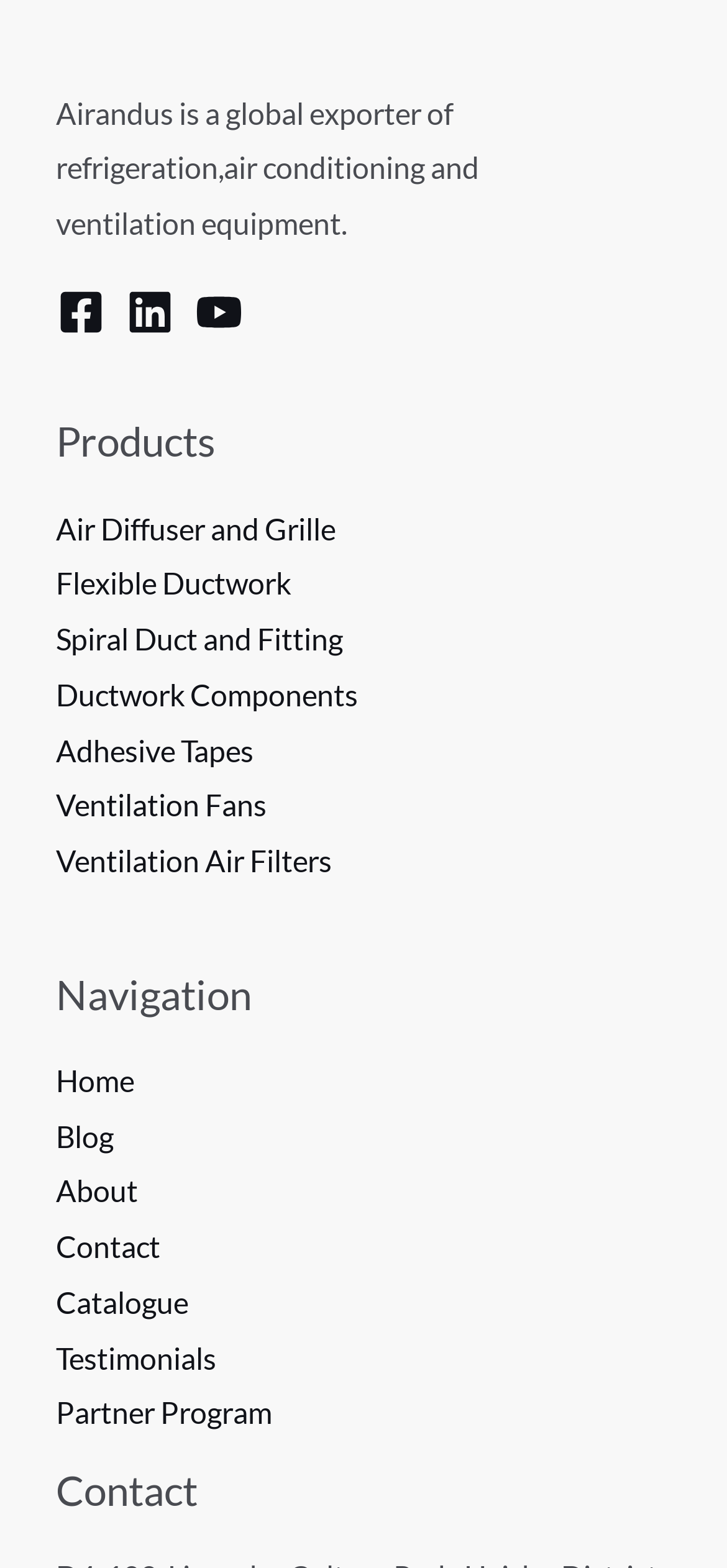Please locate the bounding box coordinates for the element that should be clicked to achieve the following instruction: "Visit Facebook page". Ensure the coordinates are given as four float numbers between 0 and 1, i.e., [left, top, right, bottom].

[0.079, 0.184, 0.144, 0.214]